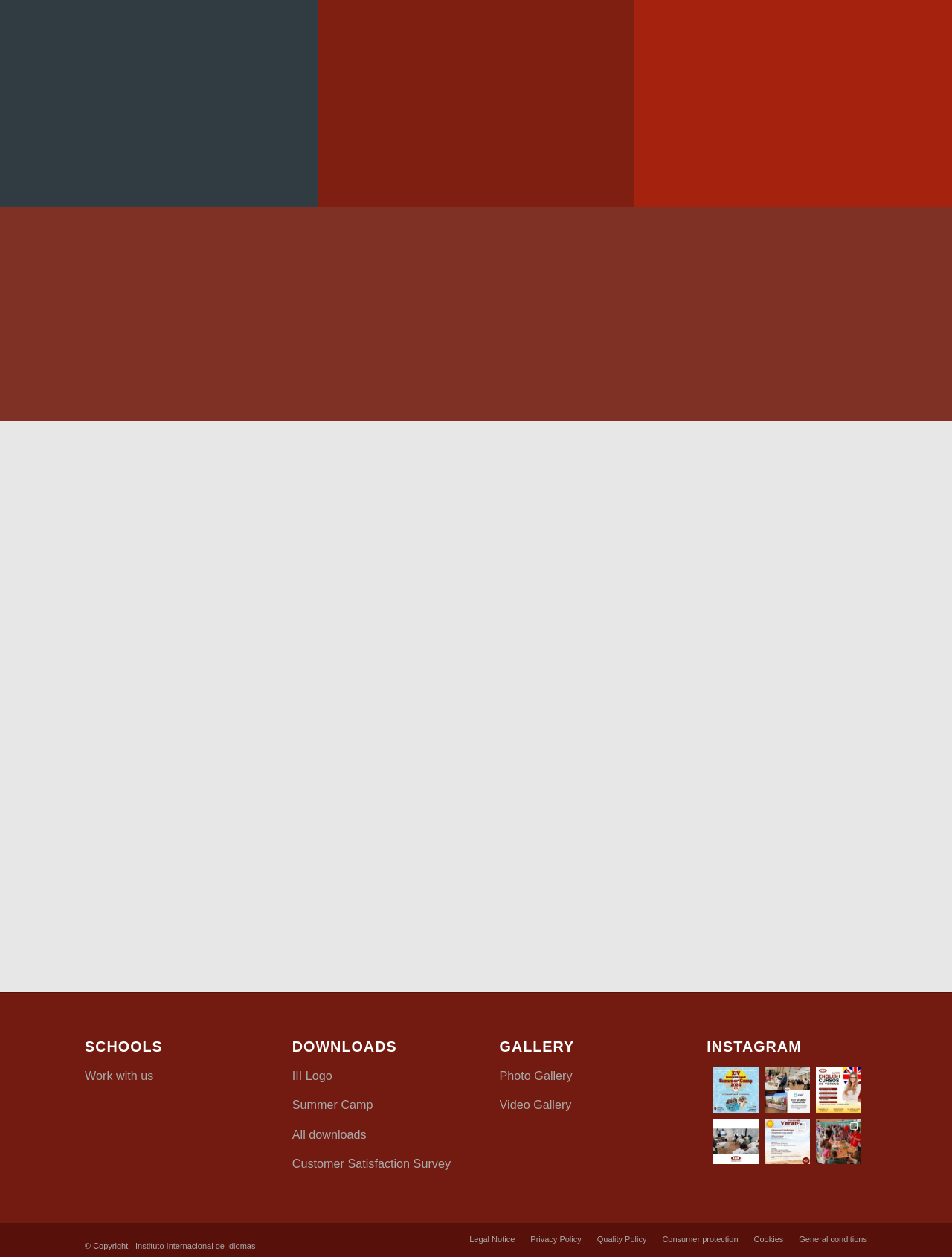Determine the bounding box coordinates for the clickable element required to fulfill the instruction: "Return to the Tate home page". Provide the coordinates as four float numbers between 0 and 1, i.e., [left, top, right, bottom].

None